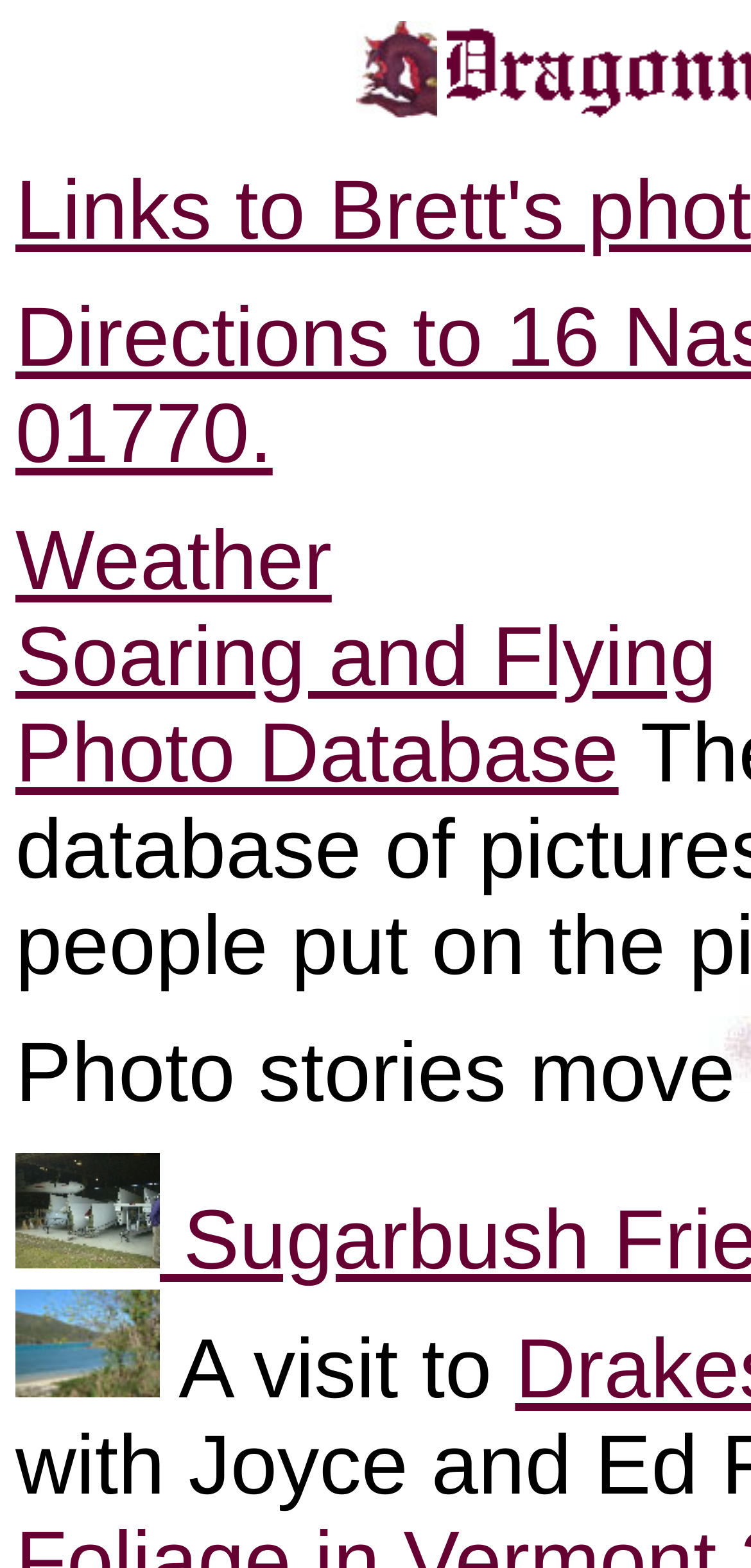Answer succinctly with a single word or phrase:
What is the first link on the webpage?

Weather